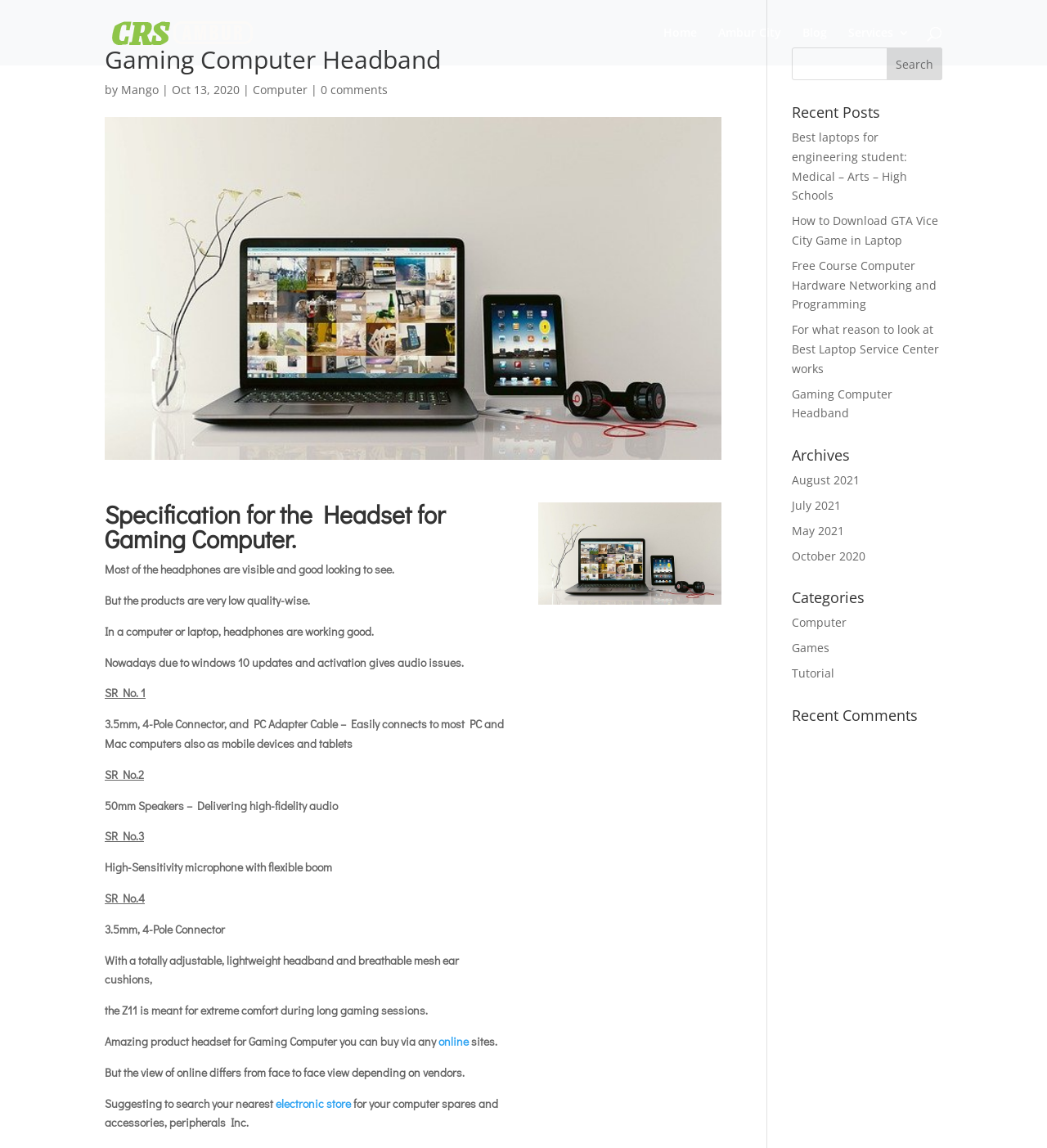Find the coordinates for the bounding box of the element with this description: "Gaming Computer Headband".

[0.756, 0.336, 0.853, 0.367]